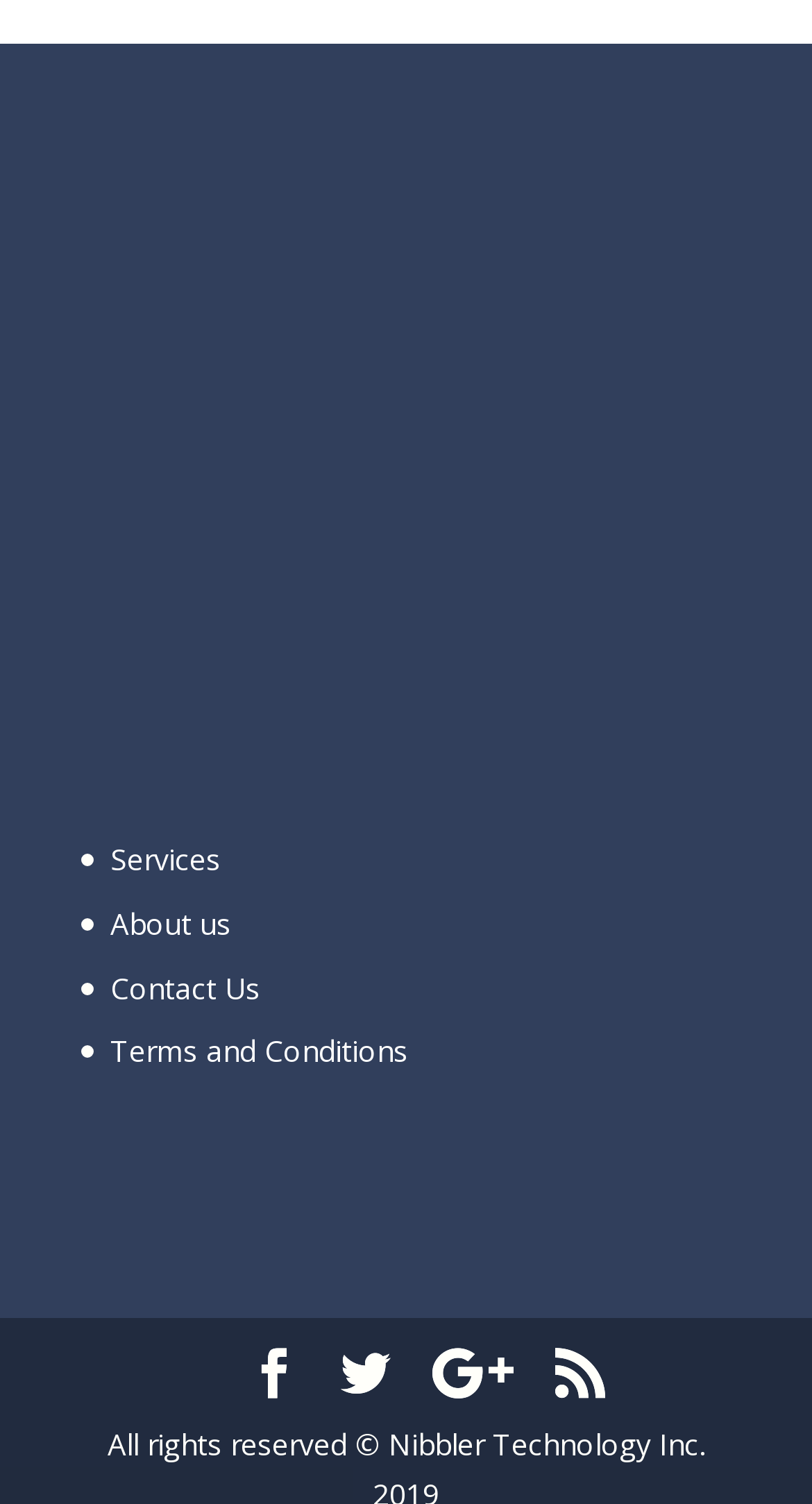Provide the bounding box for the UI element matching this description: "Terms and Conditions".

[0.136, 0.686, 0.503, 0.712]